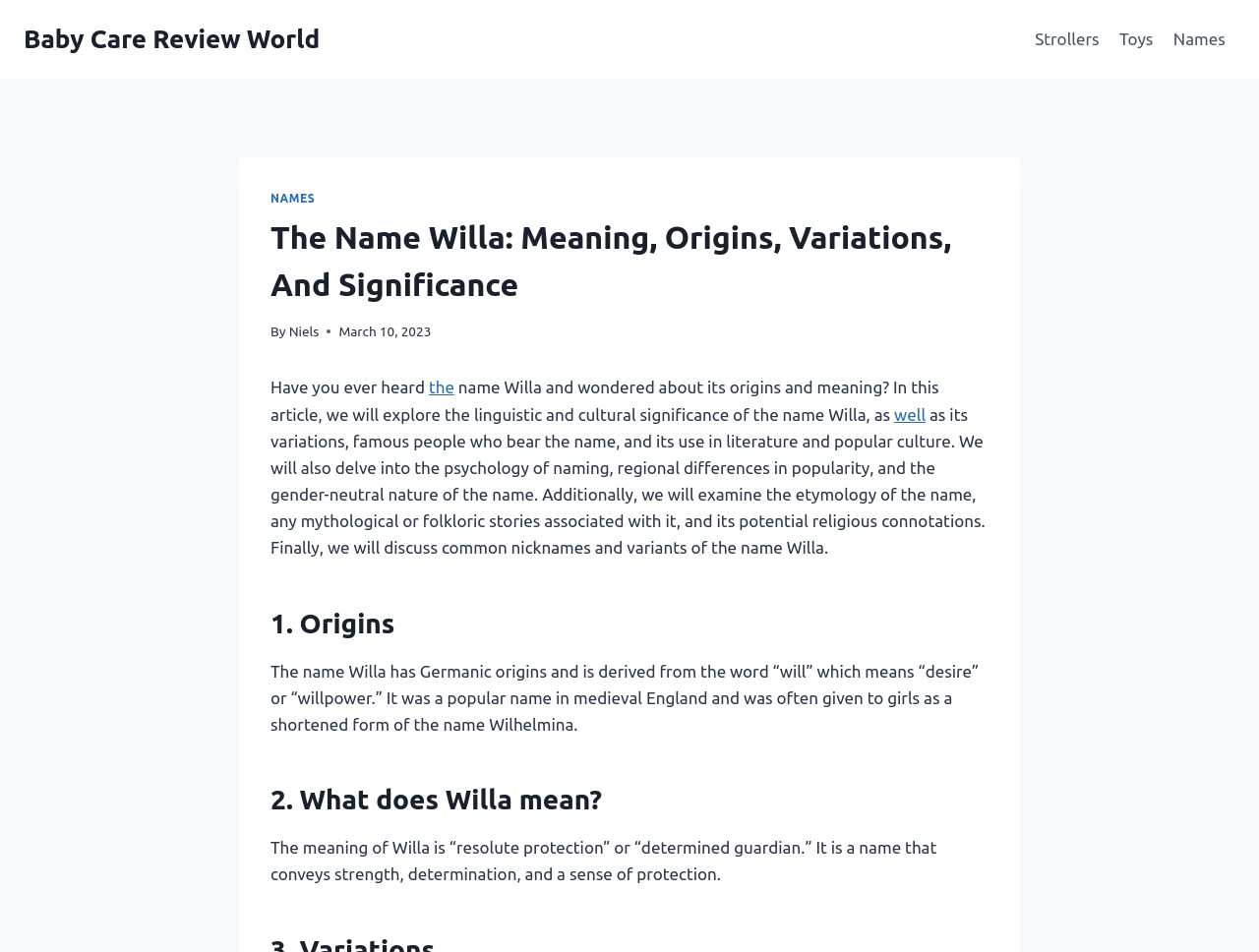What does the name Willa mean?
Based on the screenshot, provide your answer in one word or phrase.

Resolute protection